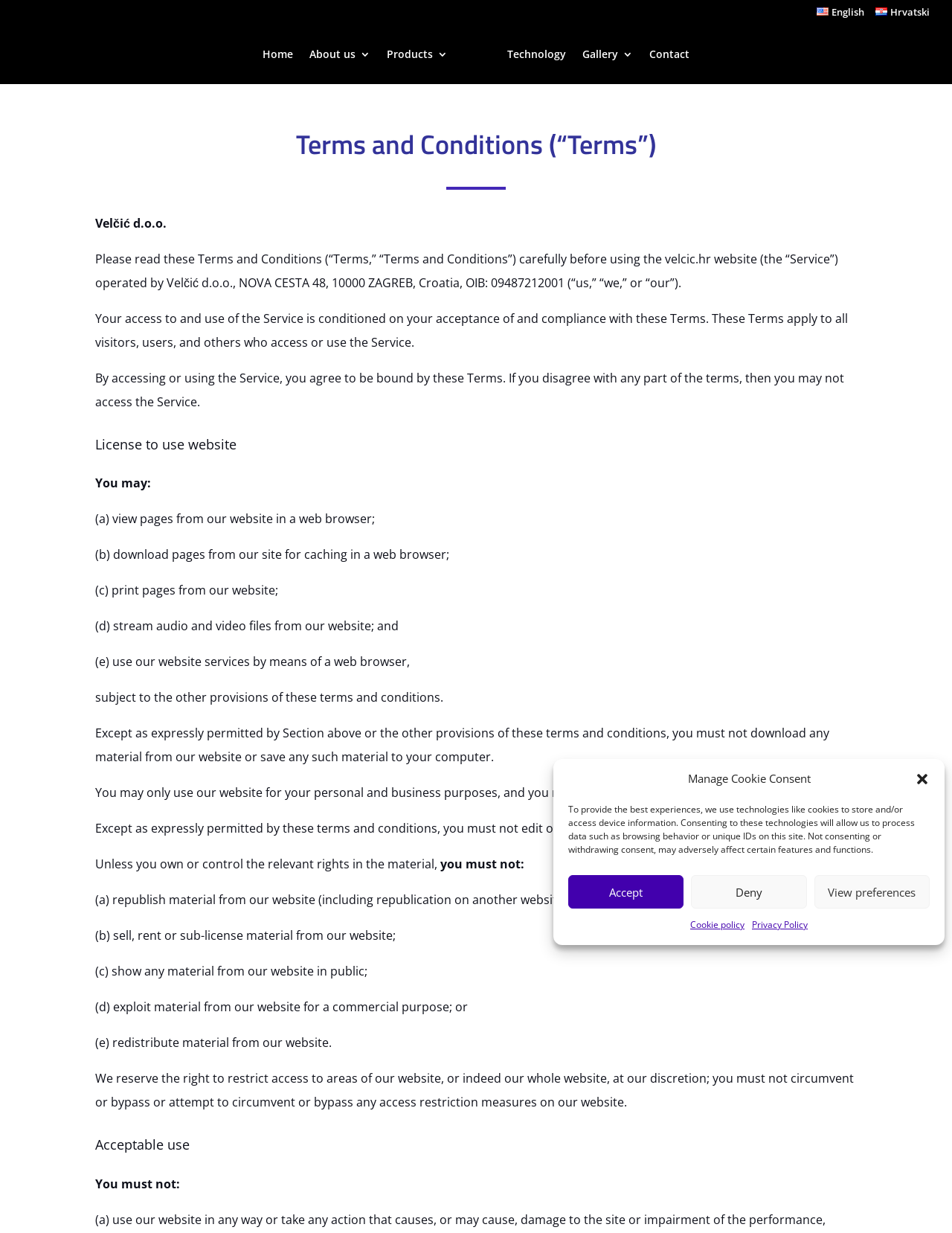What is the name of the company operating the website?
Refer to the image and provide a detailed answer to the question.

The name of the company operating the website is Velčić d.o.o., as mentioned in the Terms and Conditions section, which provides information about the company's address, OIB, and other details.